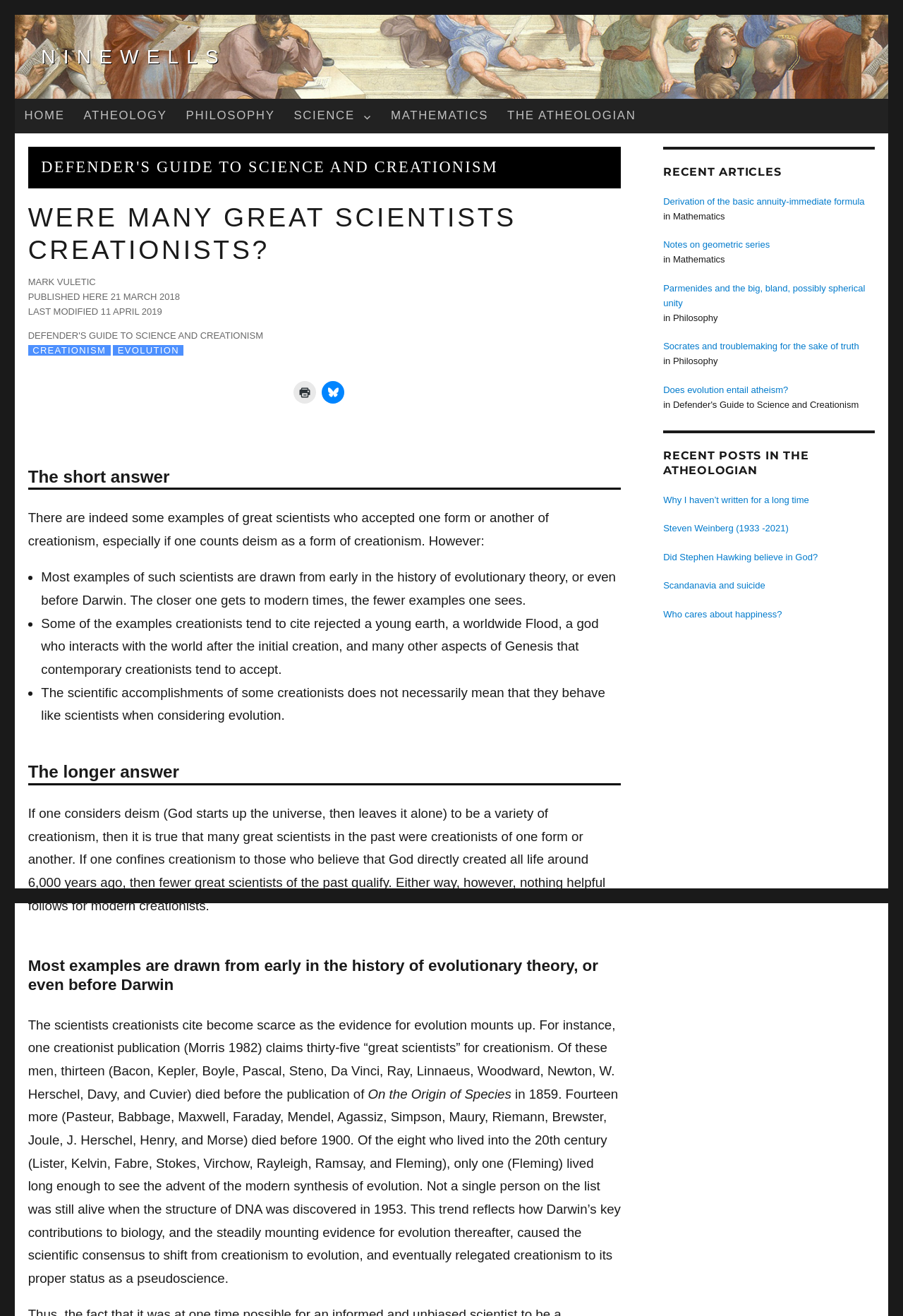Predict the bounding box coordinates of the UI element that matches this description: "parent_node: Skip to content". The coordinates should be in the format [left, top, right, bottom] with each value between 0 and 1.

None